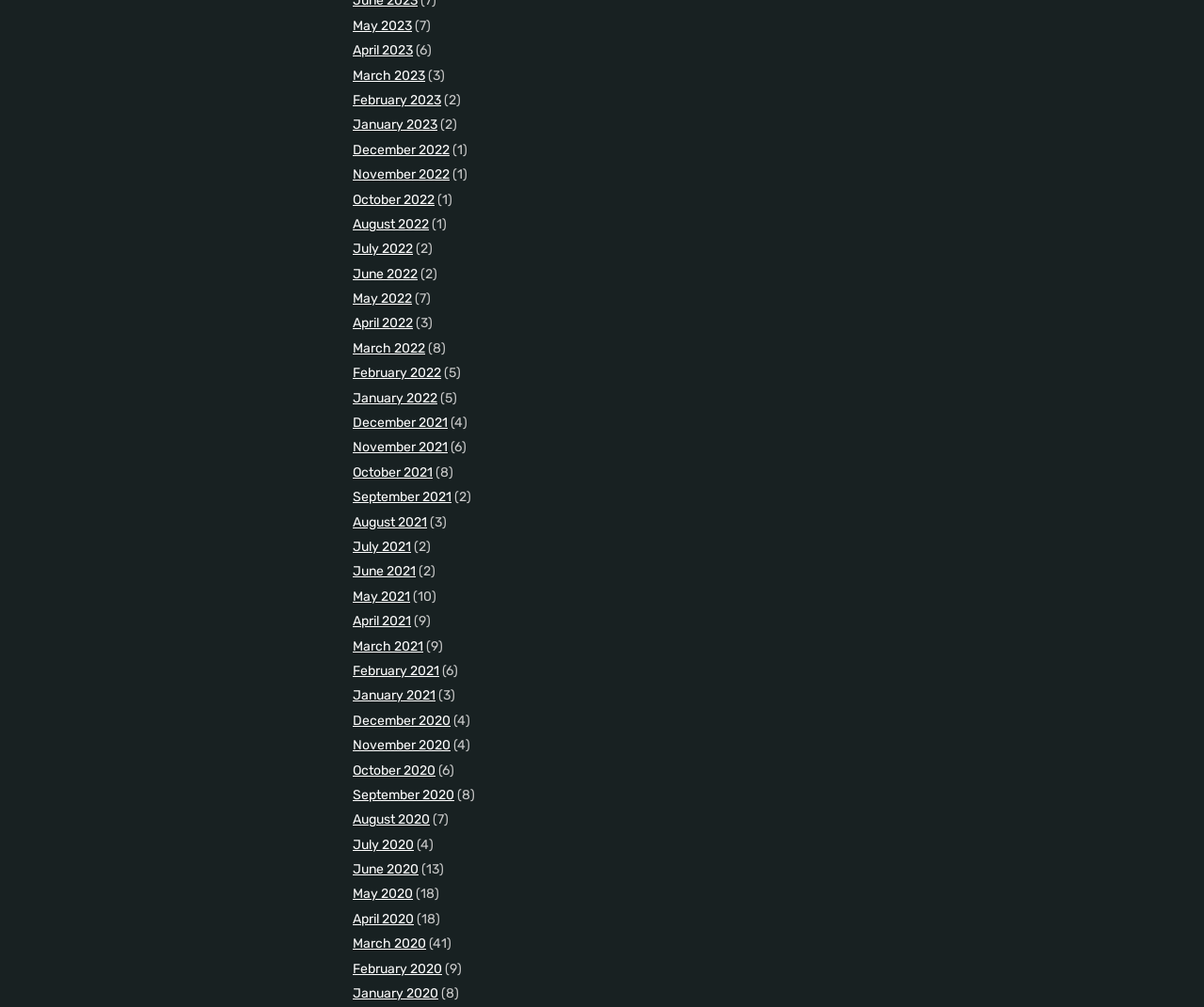Identify the bounding box coordinates of the clickable region required to complete the instruction: "View April 2022". The coordinates should be given as four float numbers within the range of 0 and 1, i.e., [left, top, right, bottom].

[0.293, 0.313, 0.343, 0.329]